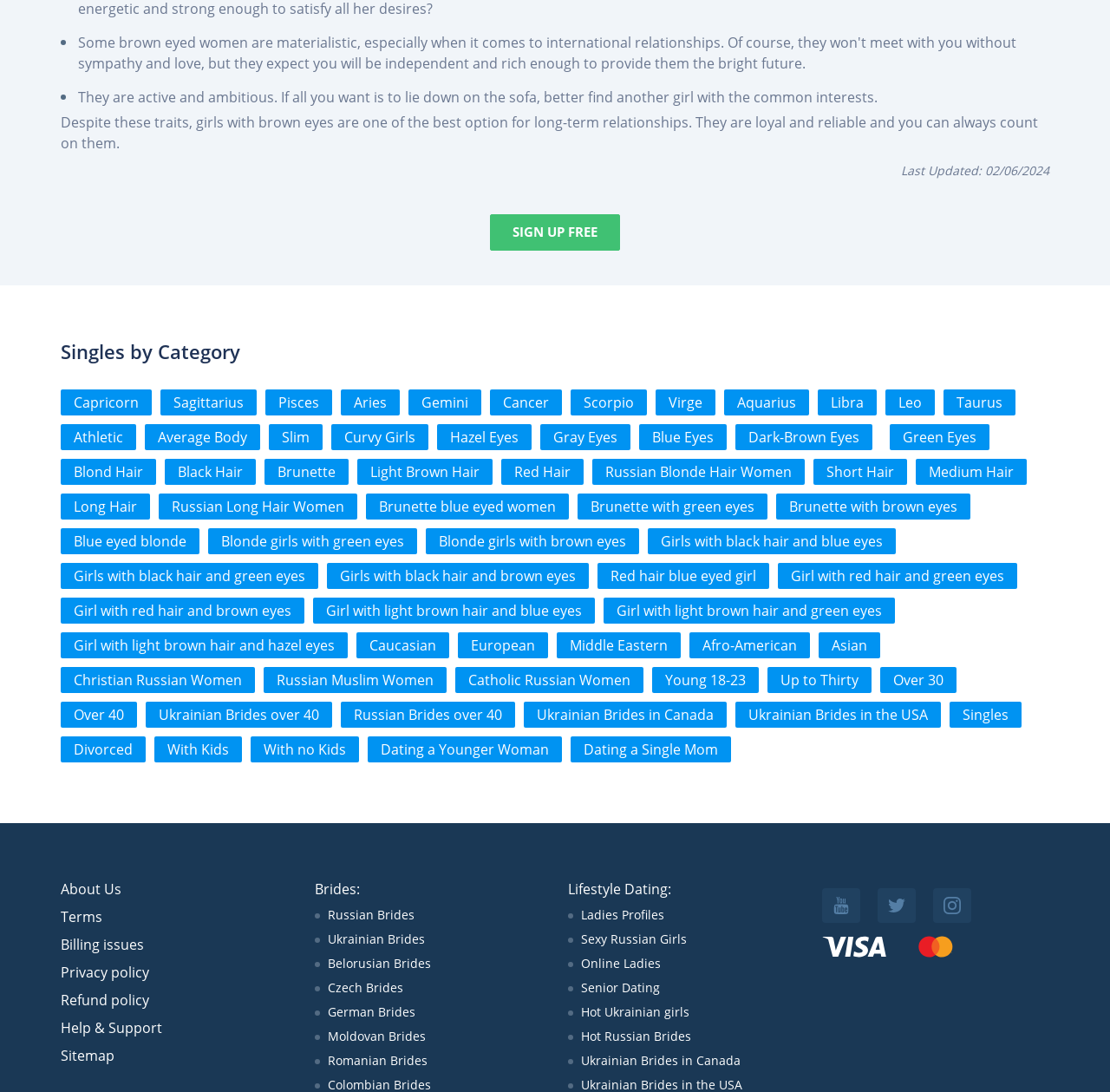Locate the bounding box coordinates of the clickable region to complete the following instruction: "Explore singles by category."

[0.055, 0.309, 0.945, 0.335]